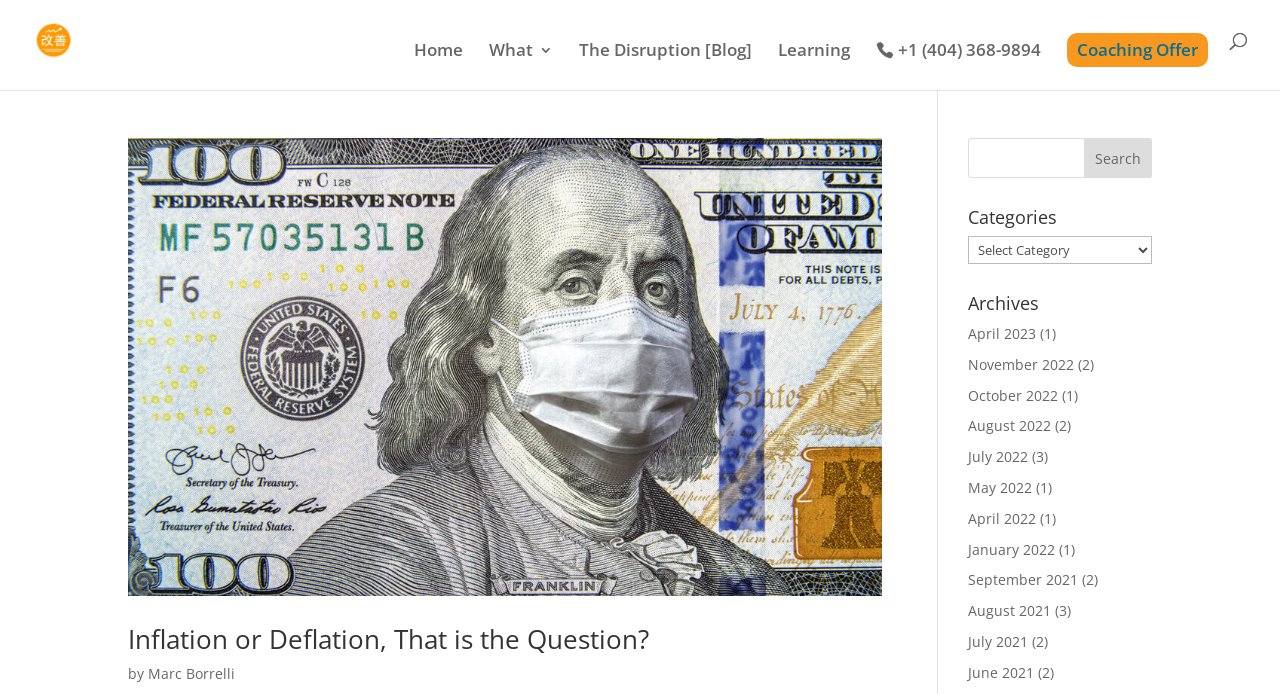Give a detailed account of the webpage, highlighting key information.

The webpage is titled "deflation Archives - Marc Borrelli" and appears to be a blog or archive page. At the top left, there is a link to "Marc Borrelli" accompanied by an image, likely a logo or profile picture. 

To the right of this, there is a navigation menu with links to "Home", "What 3", "The Disruption [Blog]", "Learning", and a phone number. Below this menu, there is a prominent link to "Coaching Offer".

The main content of the page is a list of archived blog posts, each with a title, an image, and a link to the post. The first post is titled "Inflation or Deflation, That is the Question?" and has a heading, an image, and a link to the post. Below the title, there is a line of text indicating that the post is "by Marc Borrelli".

To the right of the archived posts, there is a search bar with a textbox and a "Search" button. Below the search bar, there are three headings: "Categories", "Archives", and a list of monthly archives from April 2023 to June 2021, each with a link to the corresponding archive and a count of posts in parentheses.